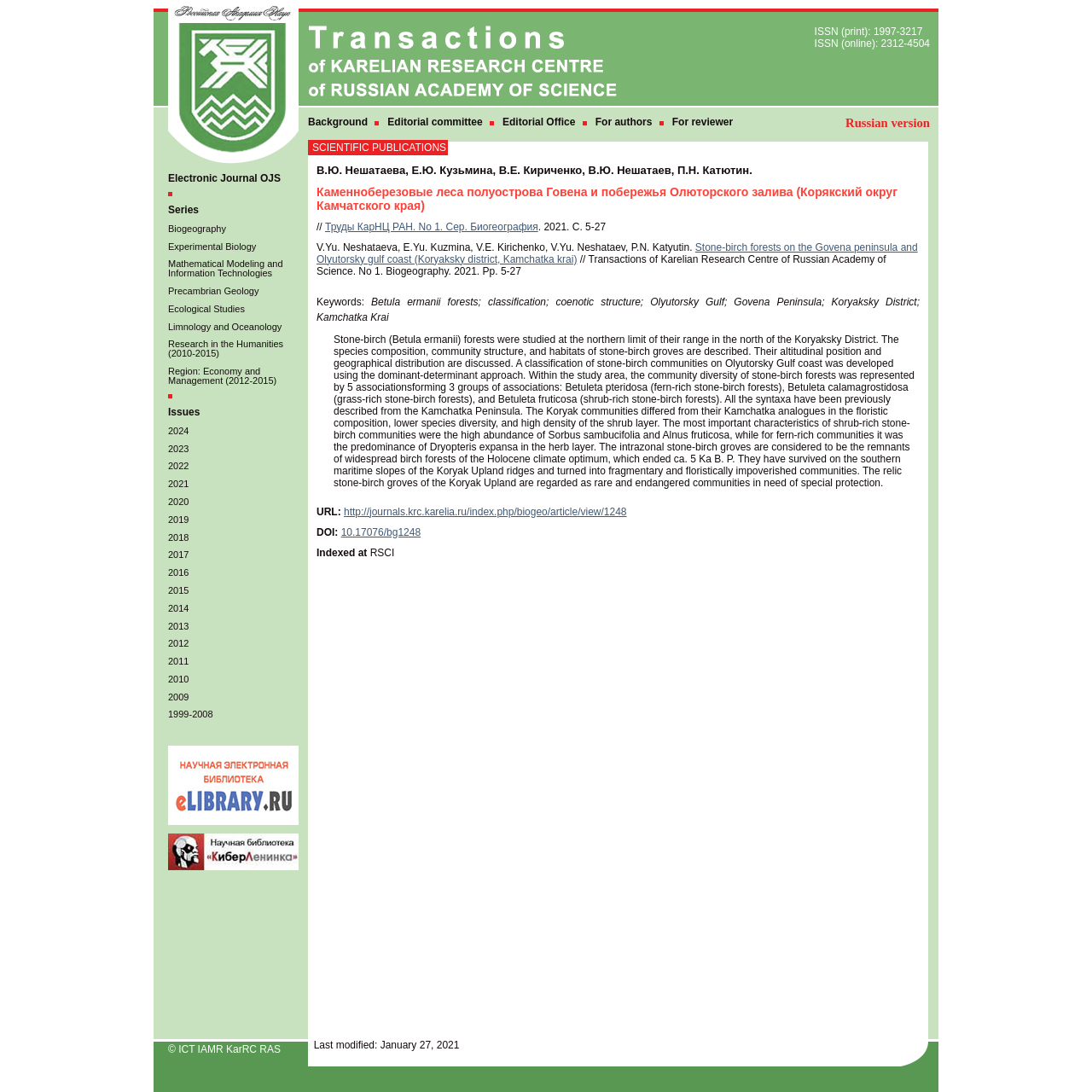Highlight the bounding box coordinates of the element that should be clicked to carry out the following instruction: "Read the article about Stone-birch forests on the Govena peninsula and Olyutorsky gulf coast". The coordinates must be given as four float numbers ranging from 0 to 1, i.e., [left, top, right, bottom].

[0.282, 0.13, 0.85, 0.952]